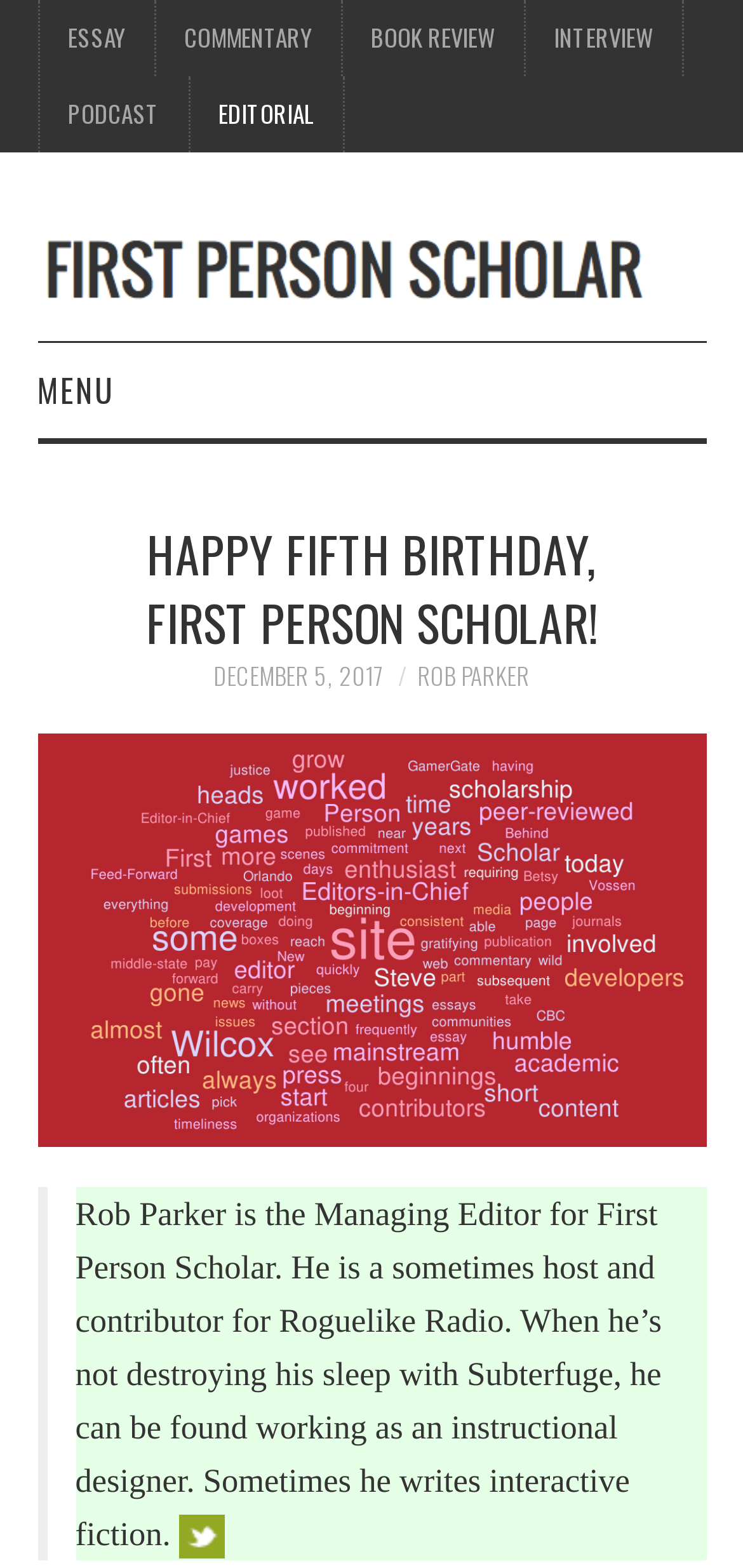What type of content is available on this website?
Please provide a single word or phrase answer based on the image.

ESSAY, COMMENTARY, BOOK REVIEW, INTERVIEW, PODCAST, EDITORIAL